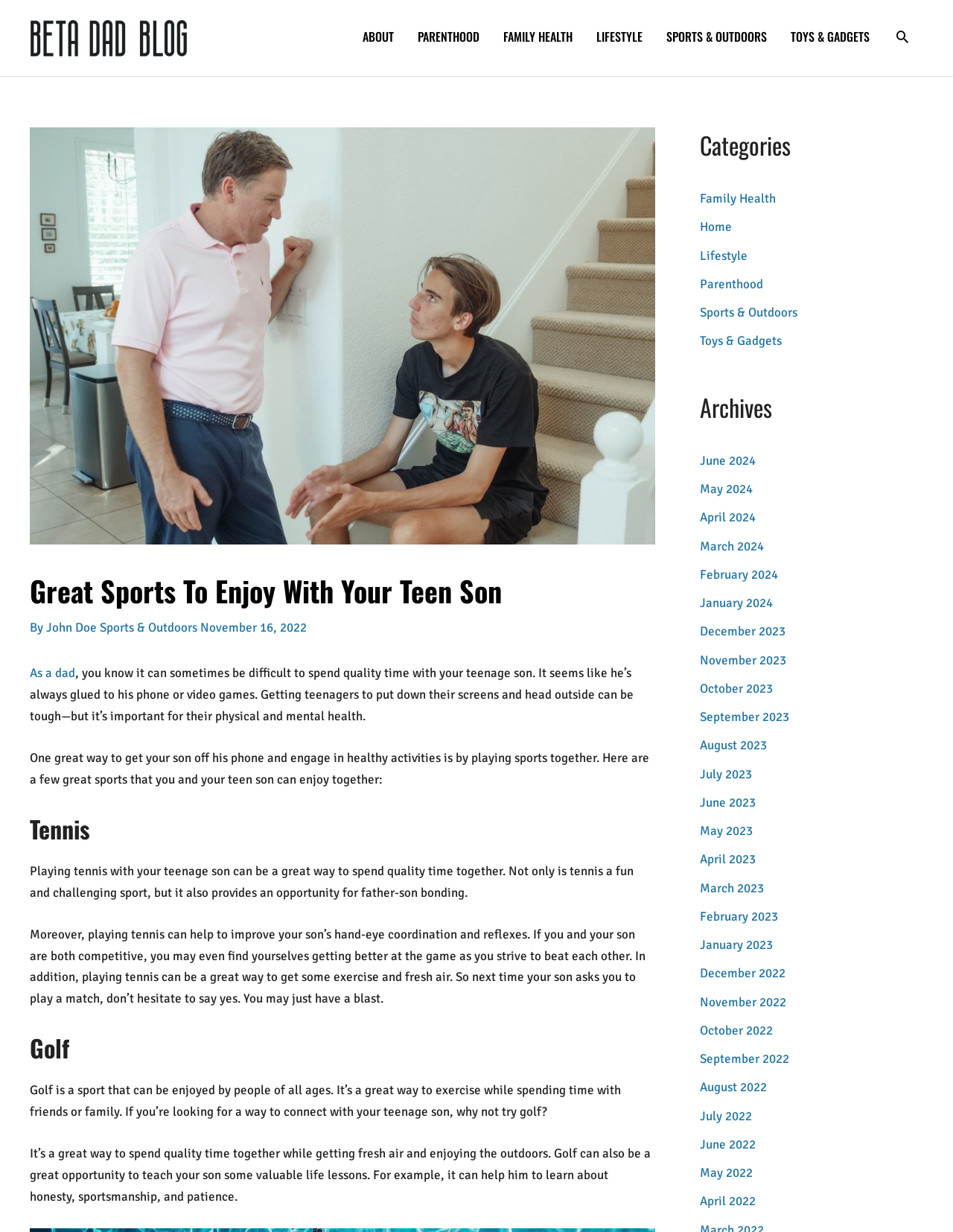Locate the bounding box coordinates of the segment that needs to be clicked to meet this instruction: "View the topic 'Seems like there’s a lot of scammers on Gameflip'".

None